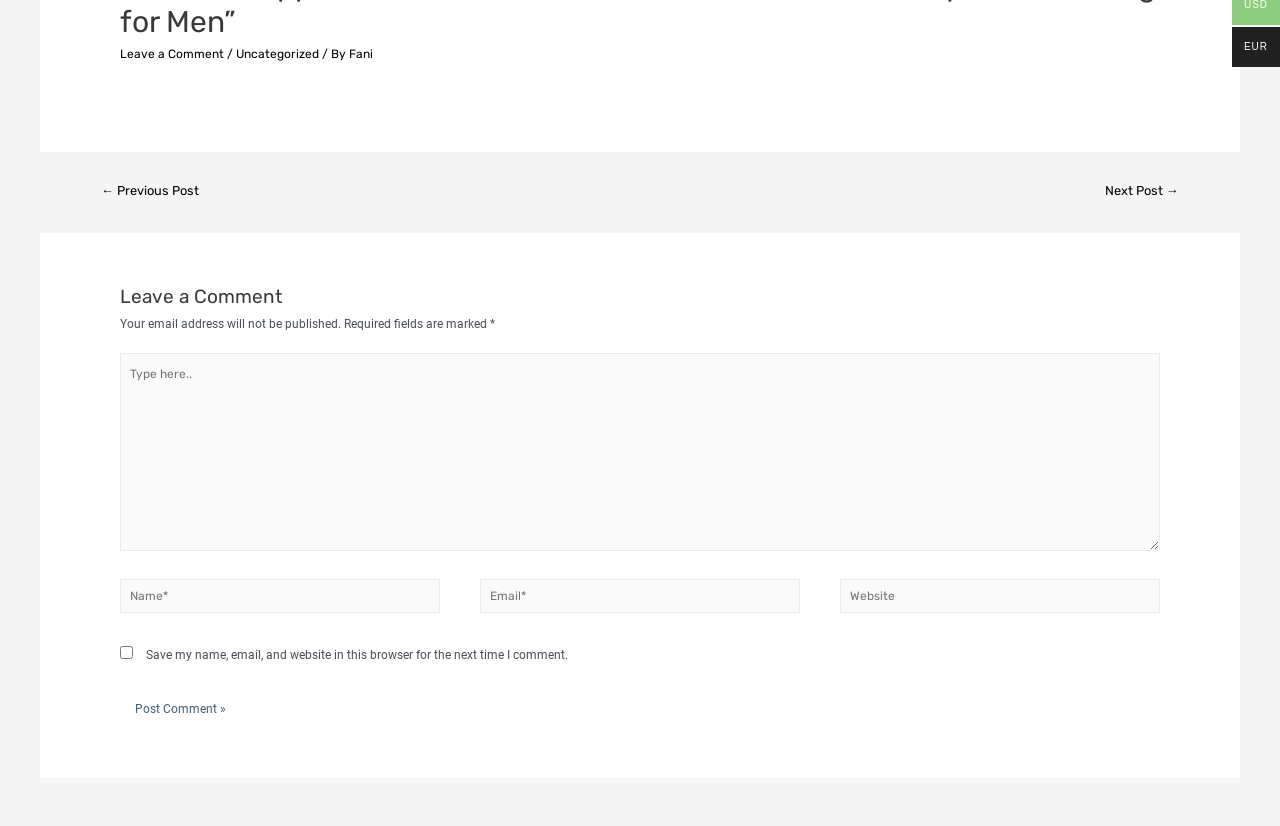Find the bounding box of the element with the following description: "Uncategorized". The coordinates must be four float numbers between 0 and 1, formatted as [left, top, right, bottom].

[0.184, 0.057, 0.249, 0.074]